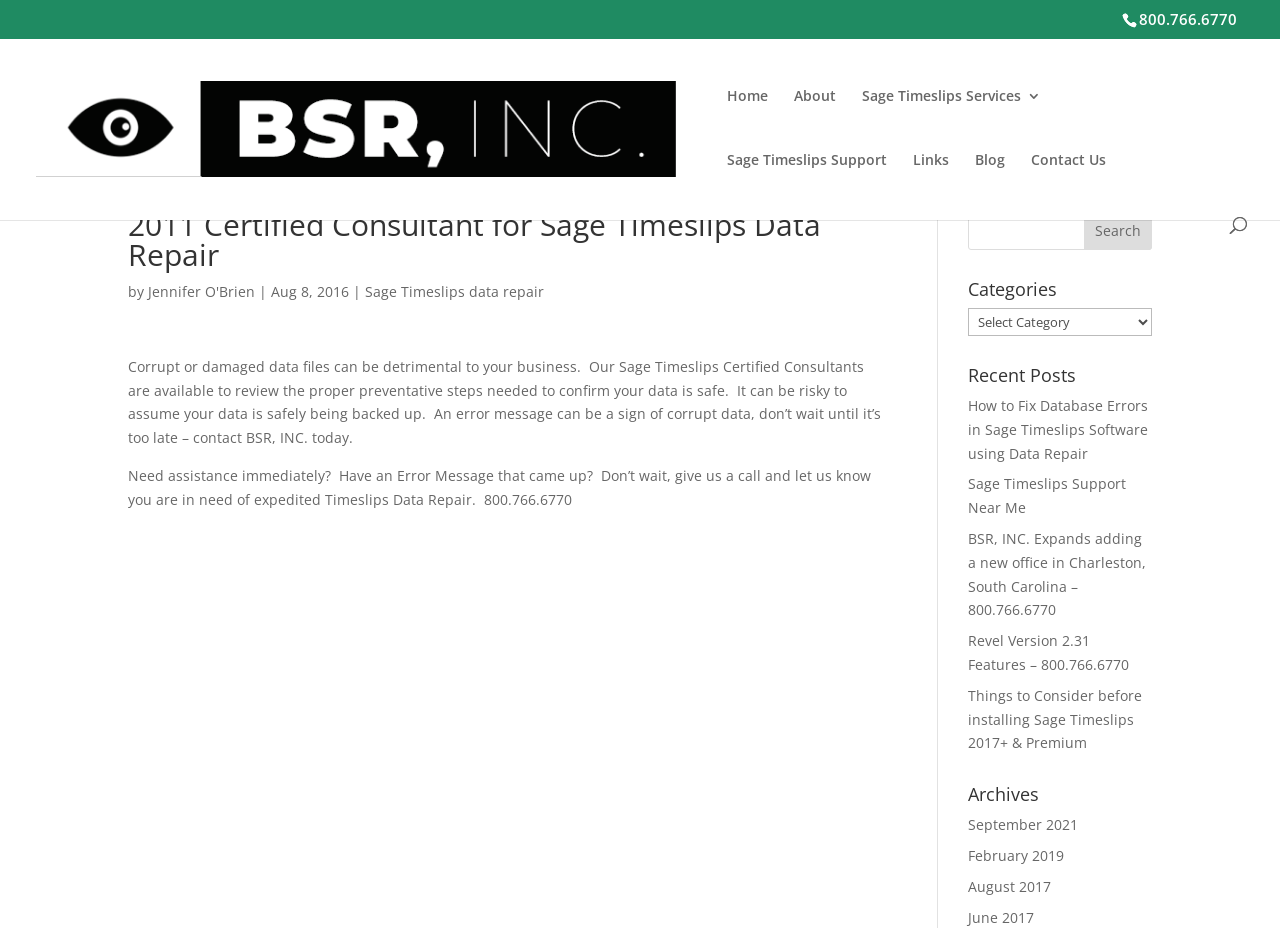Answer the following query with a single word or phrase:
Who is the author of the article about Sage Timeslips data repair?

Jennifer O'Brien